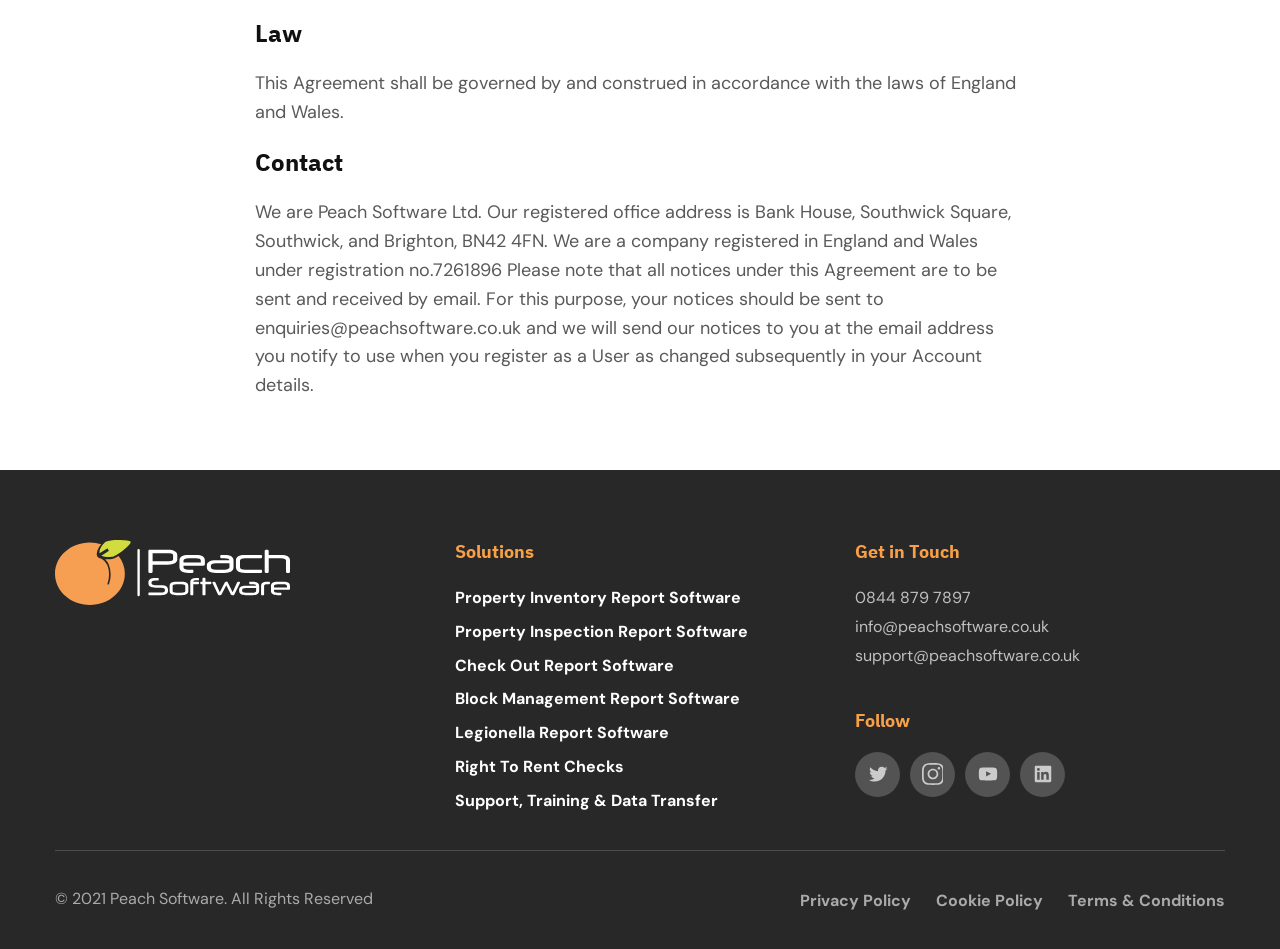Kindly respond to the following question with a single word or a brief phrase: 
What social media platforms are available?

Three platforms